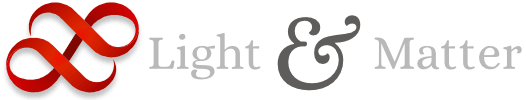Give a one-word or short phrase answer to this question: 
What is the tone of the text '& Matter'?

Darker